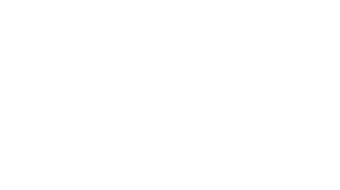Create an exhaustive description of the image.

This image depicts the front page of "Kashtata s cheshmata," showcasing a modern and visually appealing design. The layout is likely user-friendly, emphasizing key aspects of the website while aligning with contemporary web standards. The vibrant and engaging design reflects the client's brand effectively, aimed at attracting visitors and facilitating easy navigation. This front page is part of a broader redesign, which has contributed to a significant increase in website traffic, enhancing user engagement by over 30% since its launch.